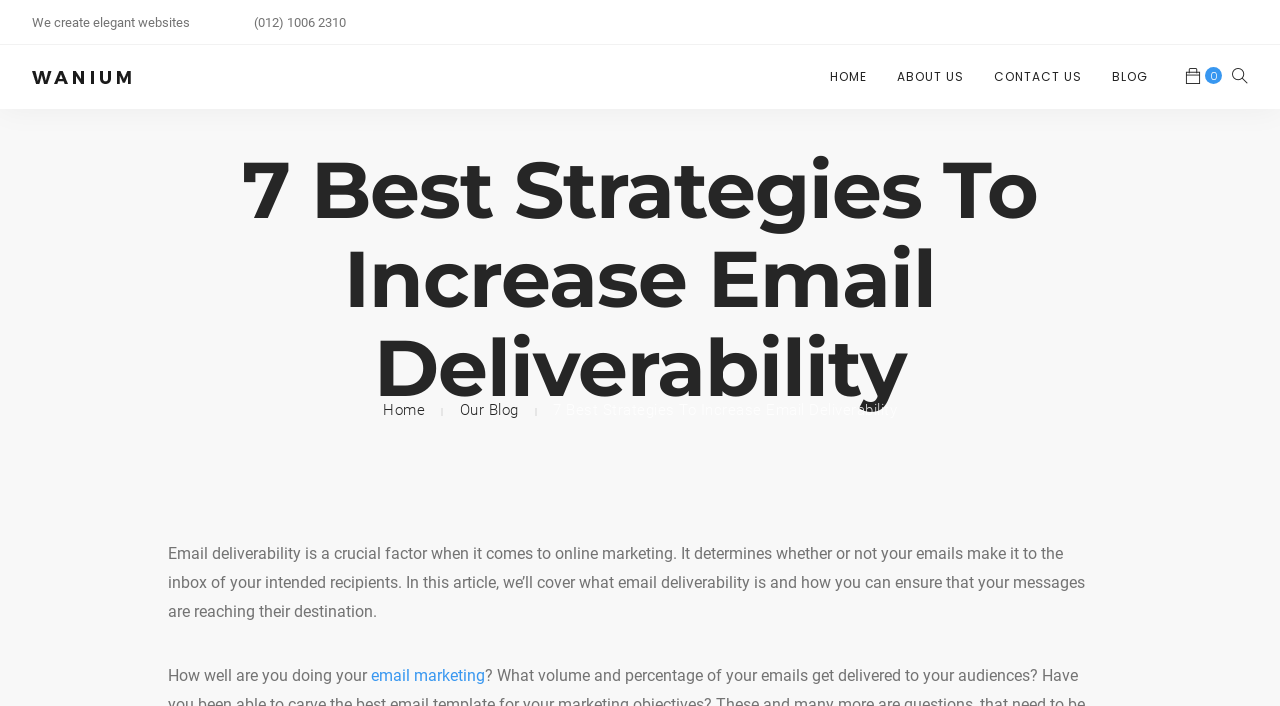How many navigation links are on the top?
Answer the question with just one word or phrase using the image.

5